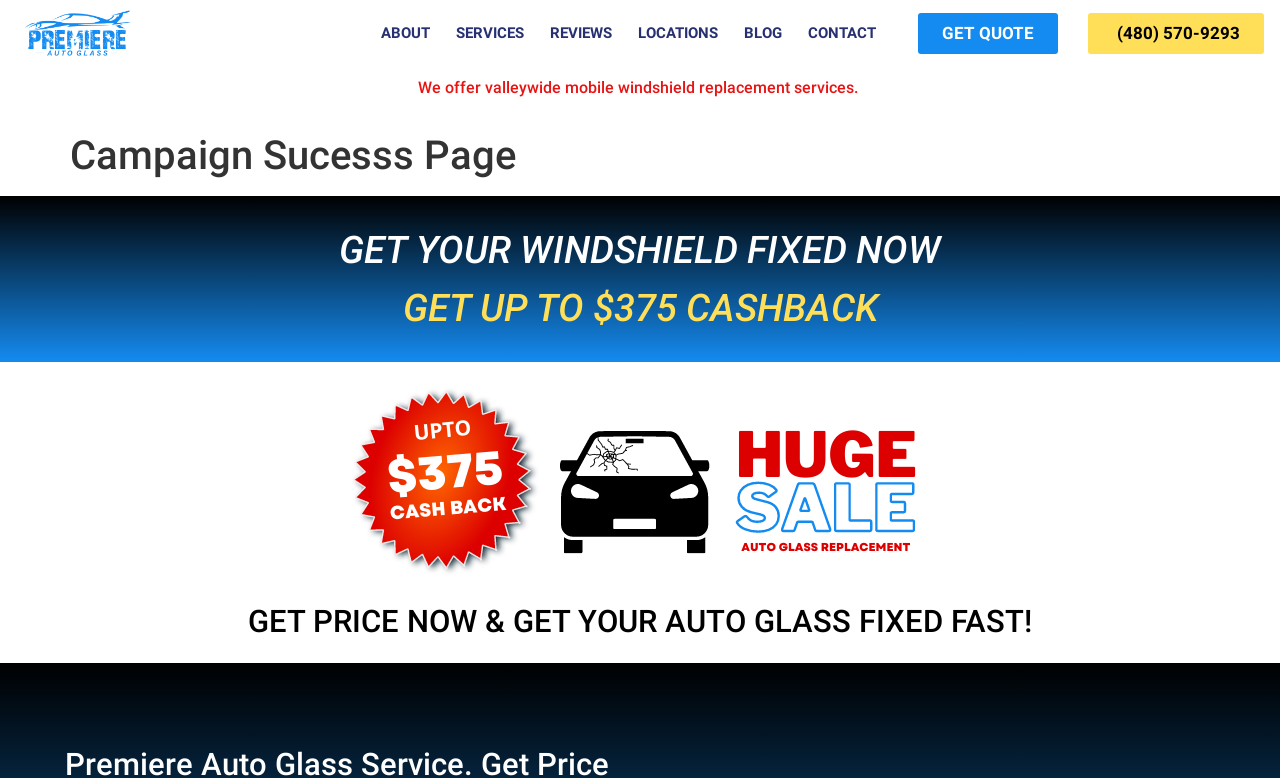What type of service is offered by Premiere Auto Glass?
Utilize the information in the image to give a detailed answer to the question.

I found the type of service by reading the StaticText element 'We offer valleywide mobile windshield replacement services.' which is located at the top of the page, below the navigation links.